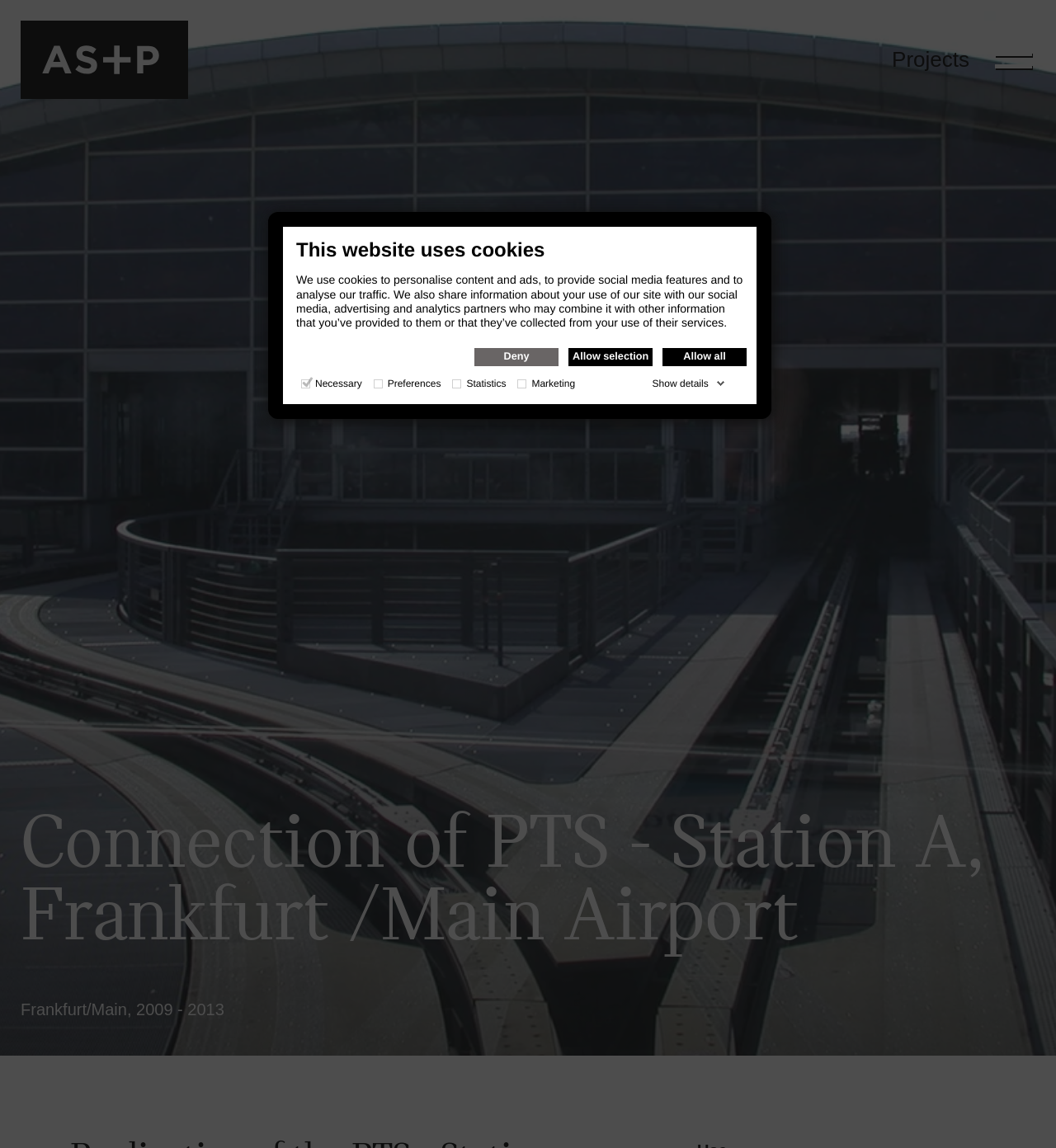Based on the image, provide a detailed response to the question:
What is the main topic of the webpage?

I inferred this answer by examining the overall structure and content of the webpage, which appears to be describing a project related to an airport, including its location and details.